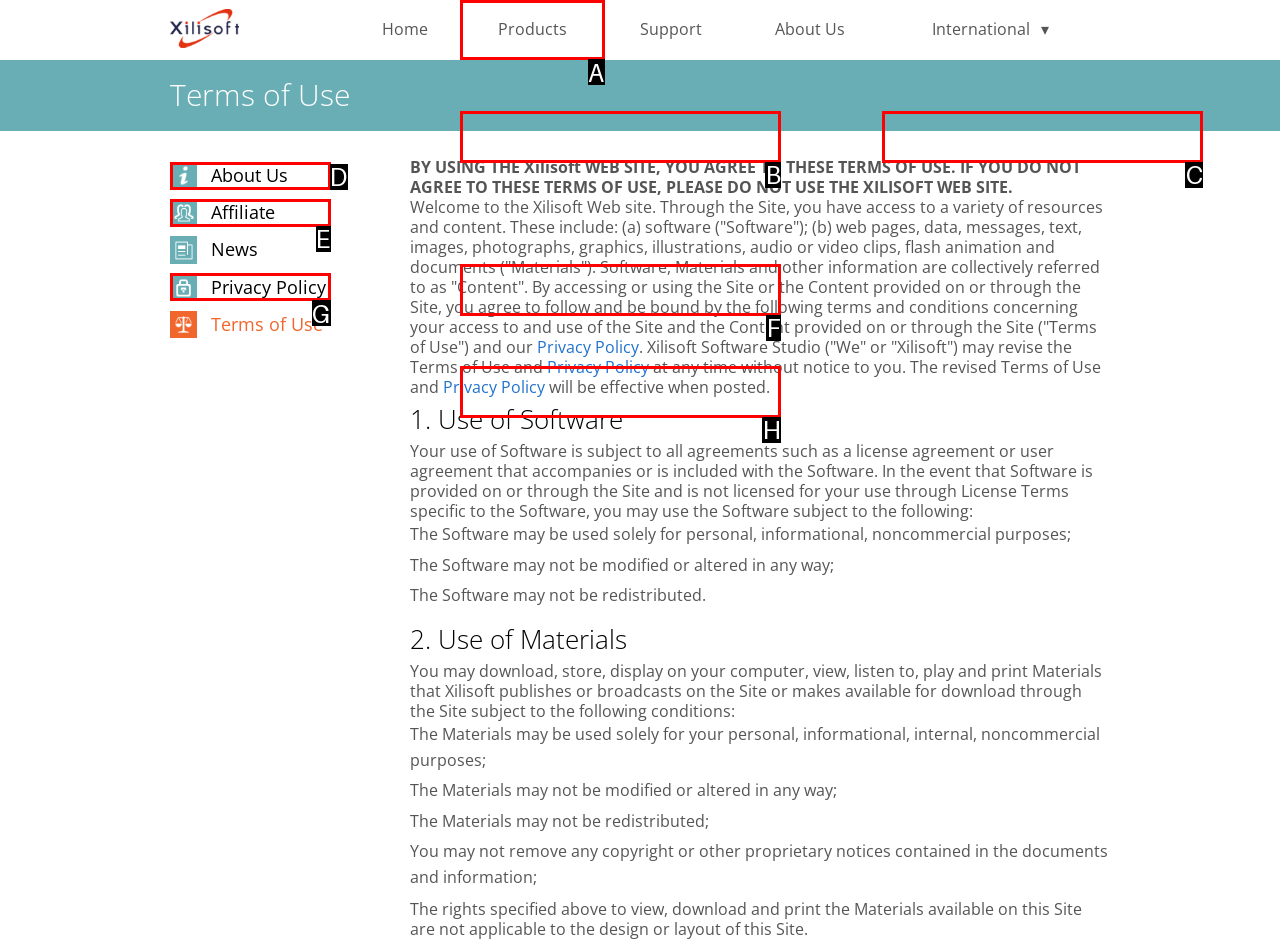Determine the letter of the UI element that will complete the task: Click the Products link
Reply with the corresponding letter.

A